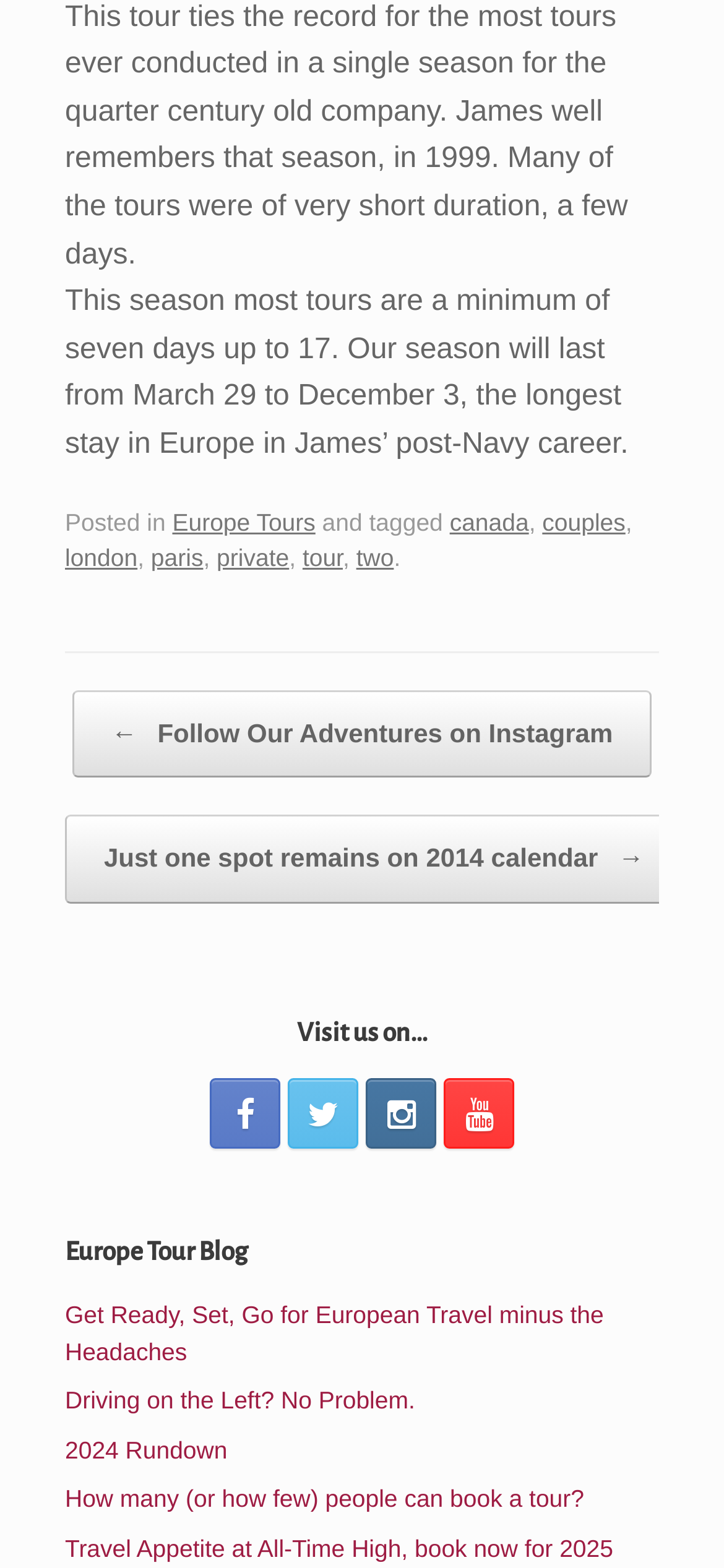Identify the bounding box coordinates for the UI element described as: "Europe Tours". The coordinates should be provided as four floats between 0 and 1: [left, top, right, bottom].

[0.238, 0.324, 0.436, 0.342]